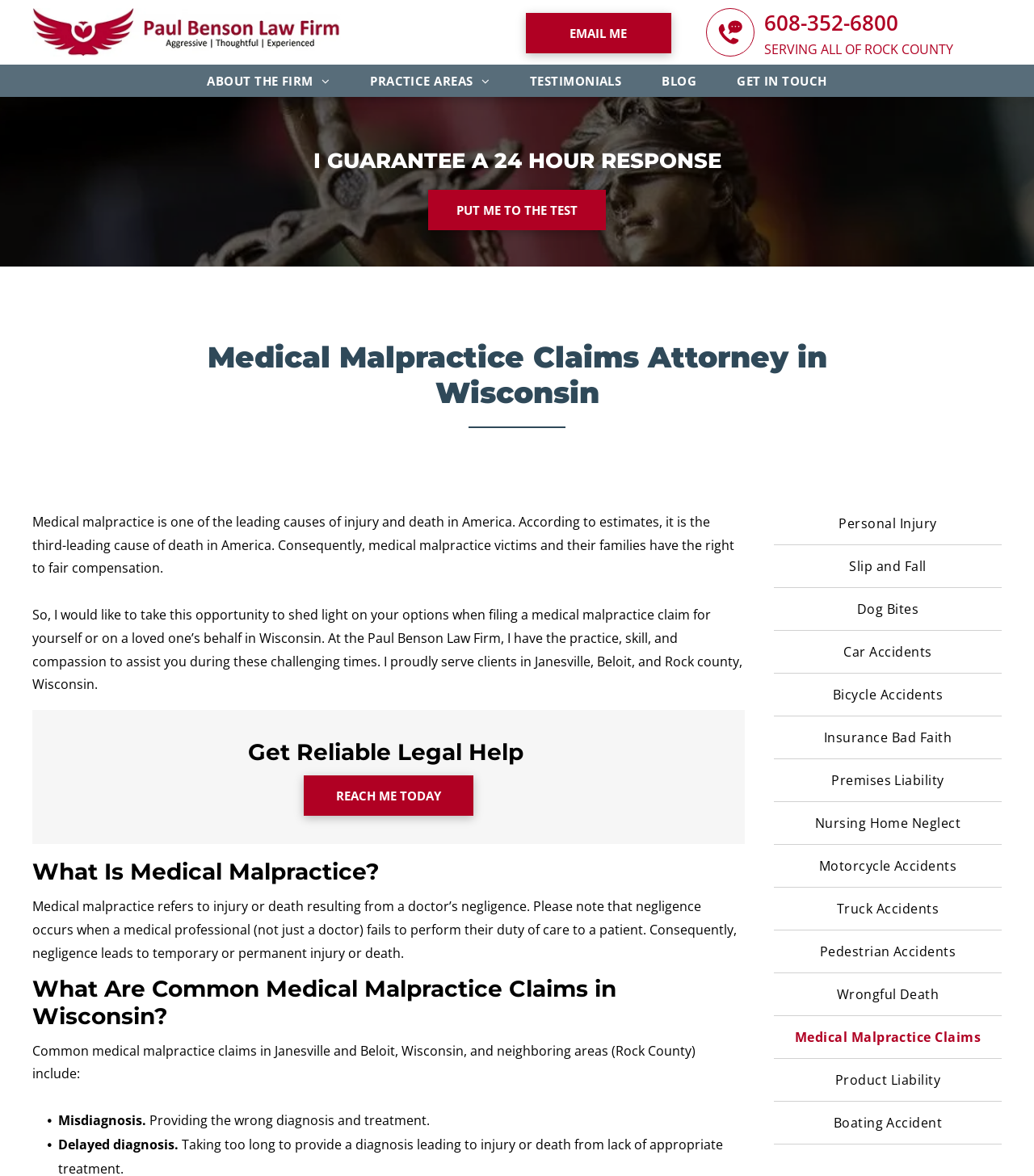Identify the bounding box coordinates of the area you need to click to perform the following instruction: "Click the 'EMAIL ME' link".

[0.509, 0.011, 0.649, 0.045]